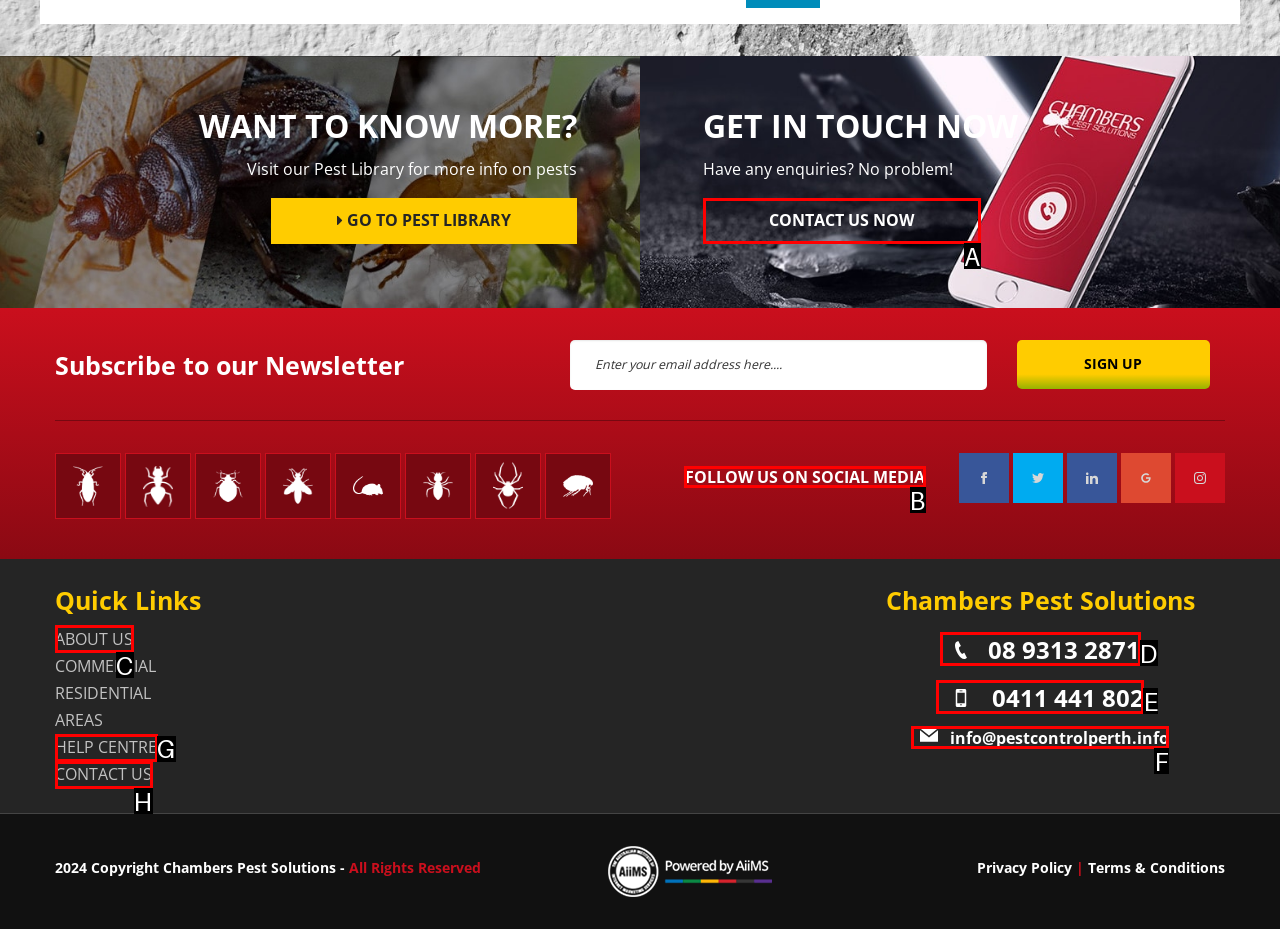Determine which HTML element to click to execute the following task: Follow us on social media Answer with the letter of the selected option.

B